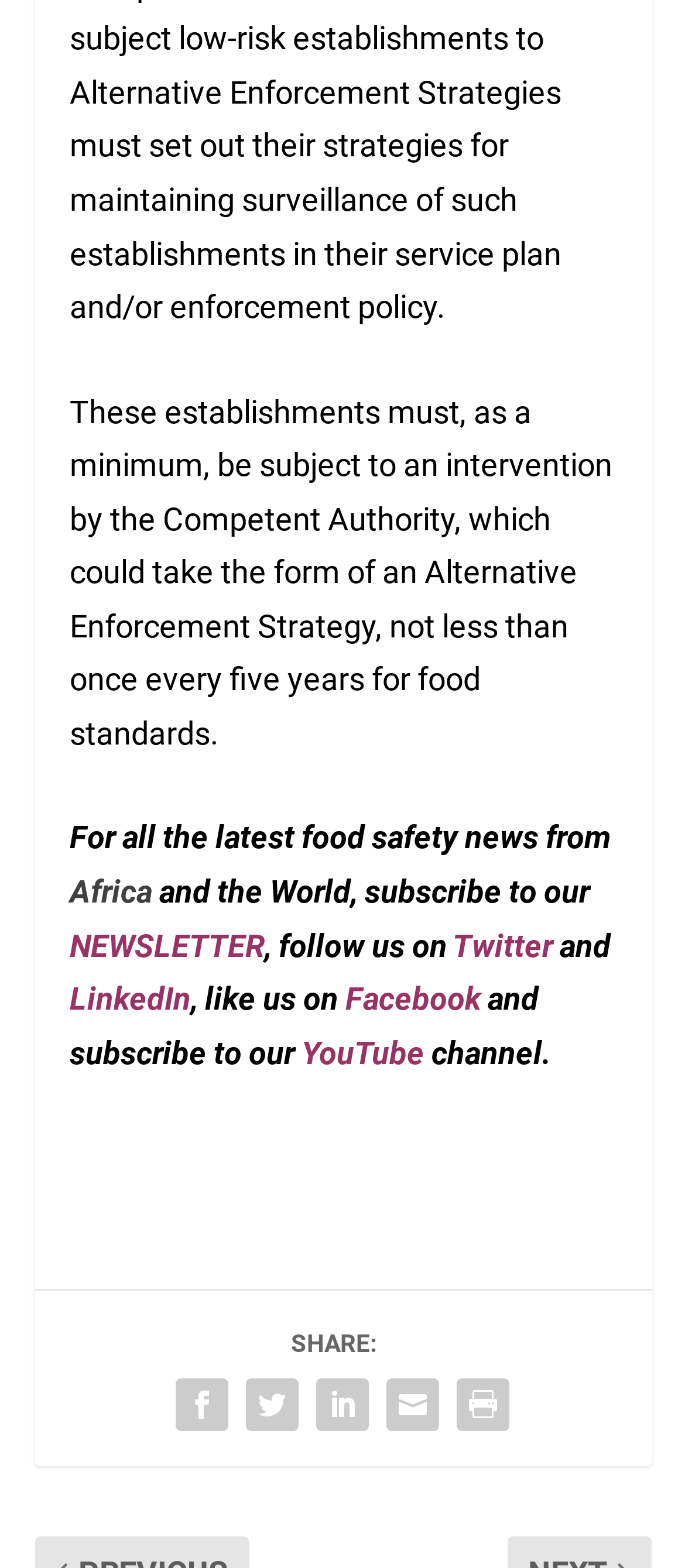Give a concise answer using only one word or phrase for this question:
What is the purpose of the SHARE section?

to share content